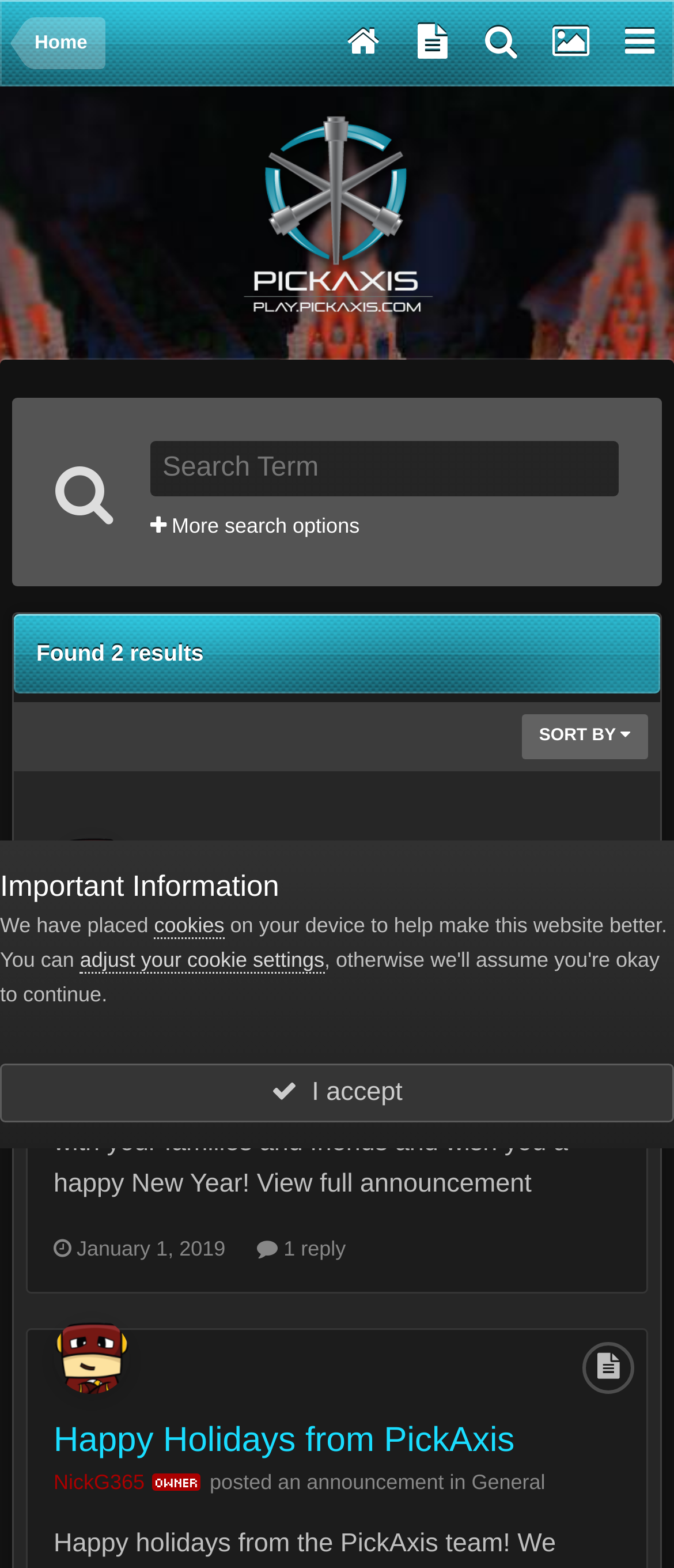Determine the bounding box coordinates for the element that should be clicked to follow this instruction: "View more search options". The coordinates should be given as four float numbers between 0 and 1, in the format [left, top, right, bottom].

[0.223, 0.328, 0.533, 0.343]